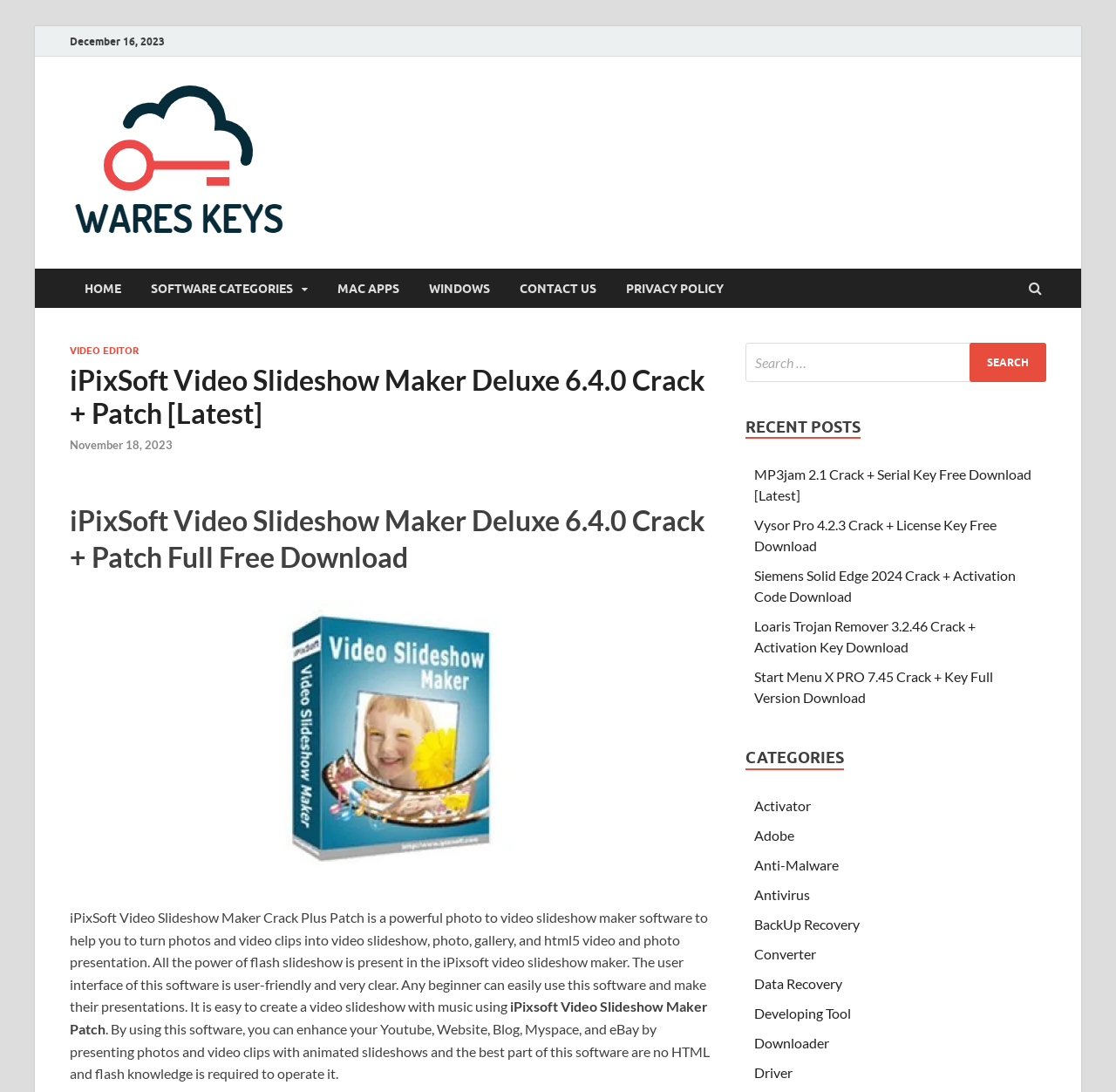Identify the bounding box coordinates of the region I need to click to complete this instruction: "Download iPixSoft Video Slideshow Maker Deluxe 6.4.0 Crack + Patch".

[0.062, 0.333, 0.637, 0.394]